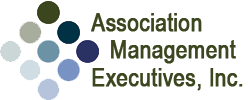What do the colored circles in the logo symbolize?
Kindly answer the question with as much detail as you can.

The caption explains that the 'visually appealing arrangement of colored circles' in the logo symbolize collaboration and connectivity within the association management sector, highlighting the importance of these values in the industry.